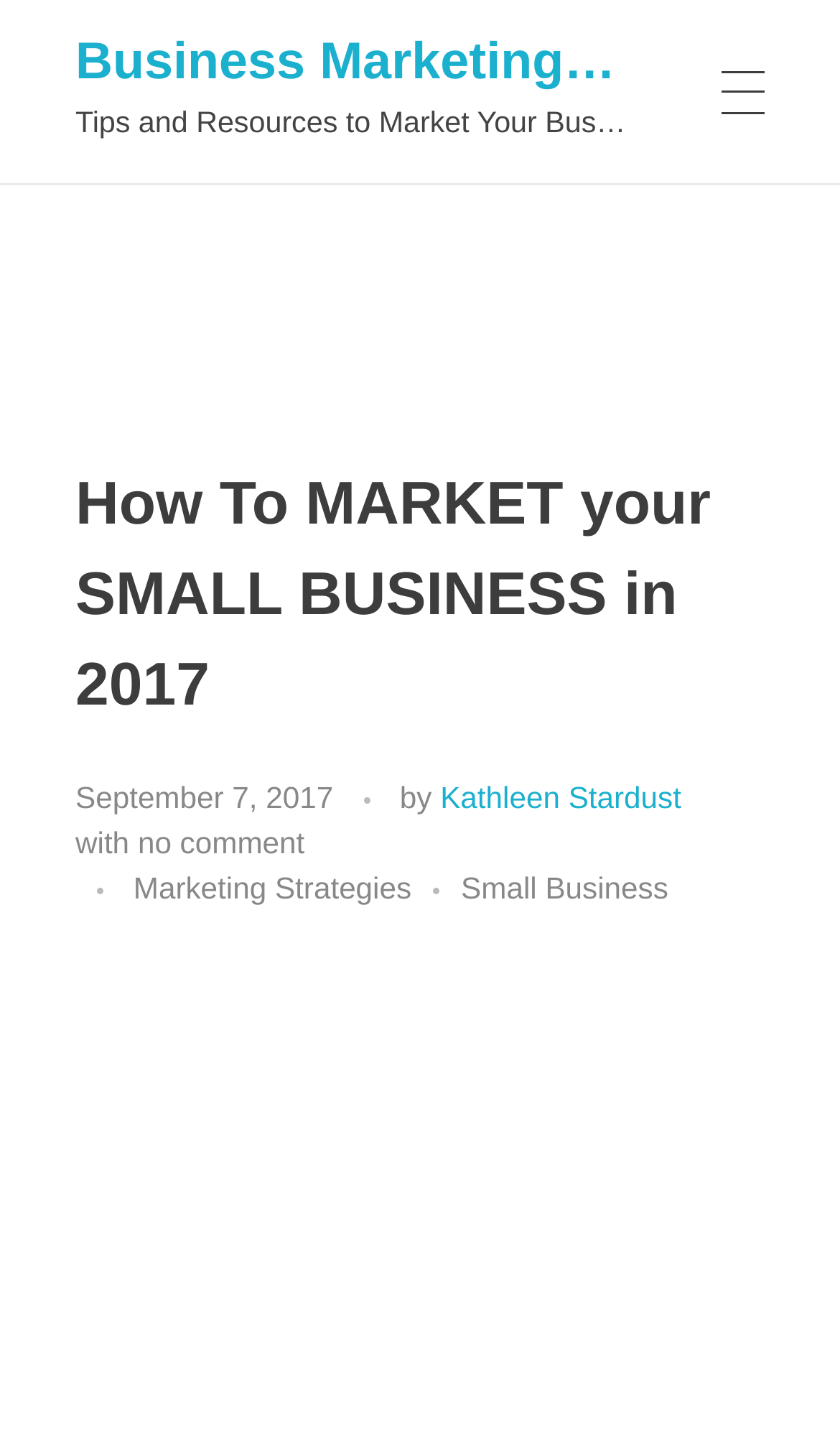Describe the webpage meticulously, covering all significant aspects.

The webpage appears to be a blog post titled "How To MARKET your SMALL BUSINESS in 2017" on a website called "Business Marketing 247". At the top of the page, there is a heading with the website's name, which is also a link. Below this, there are two links, "HOME" and "BLOG", positioned side by side.

The main content of the page is a blog post, which has a heading that matches the title of the webpage. The post is dated "September 7, 2017" and is written by "Kathleen Stardust". The author's name is a link. There is also a mention of "no comment" below the author's name.

To the right of the author's name, there are two links, "Marketing Strategies" and "Small Business", which are likely categories or tags related to the blog post. These links are positioned below the date and author information.

Overall, the webpage has a simple layout with a clear hierarchy of elements, making it easy to navigate and read.